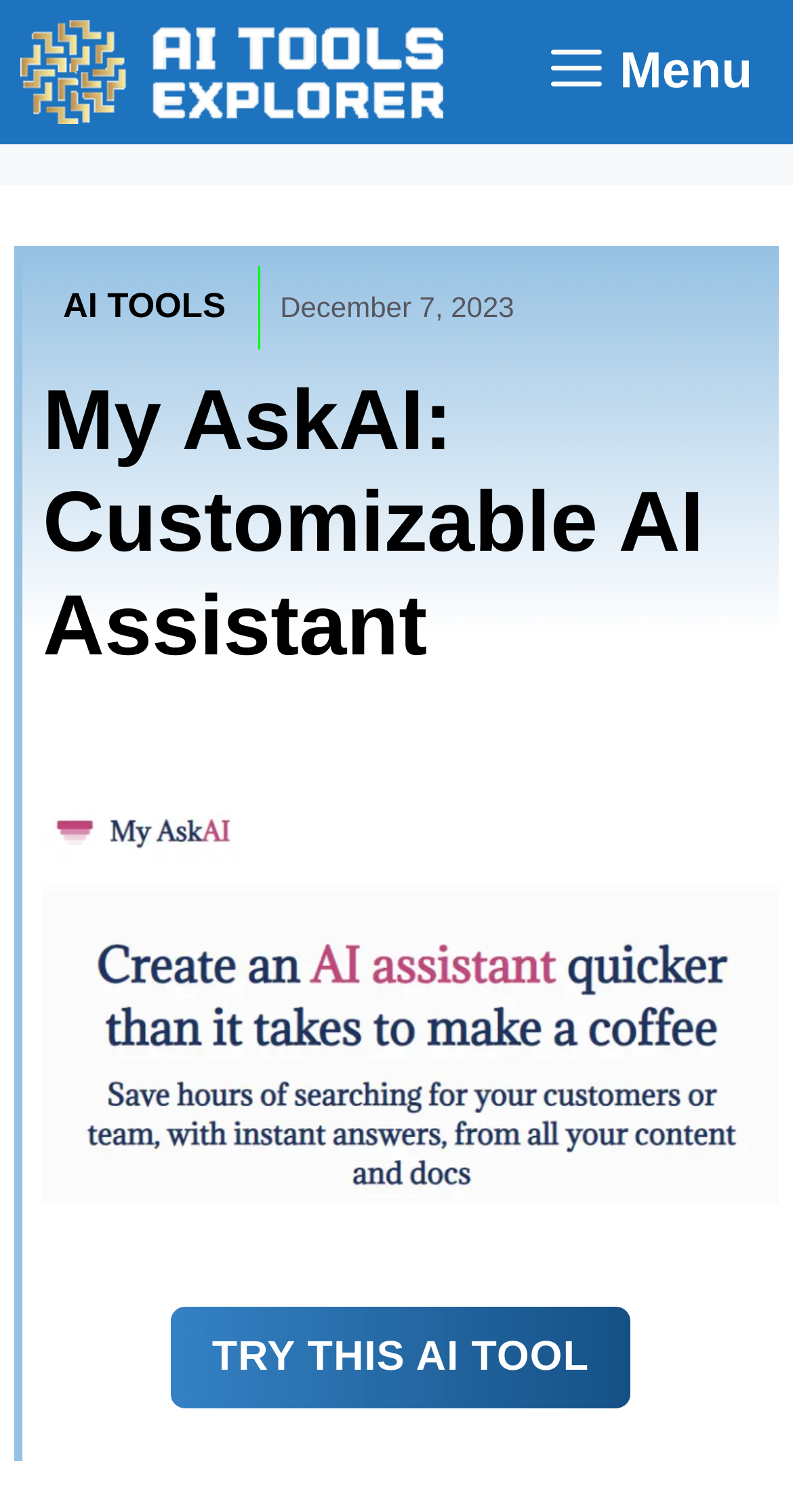Predict the bounding box for the UI component with the following description: "Try THIS AI tool".

[0.213, 0.862, 0.797, 0.933]